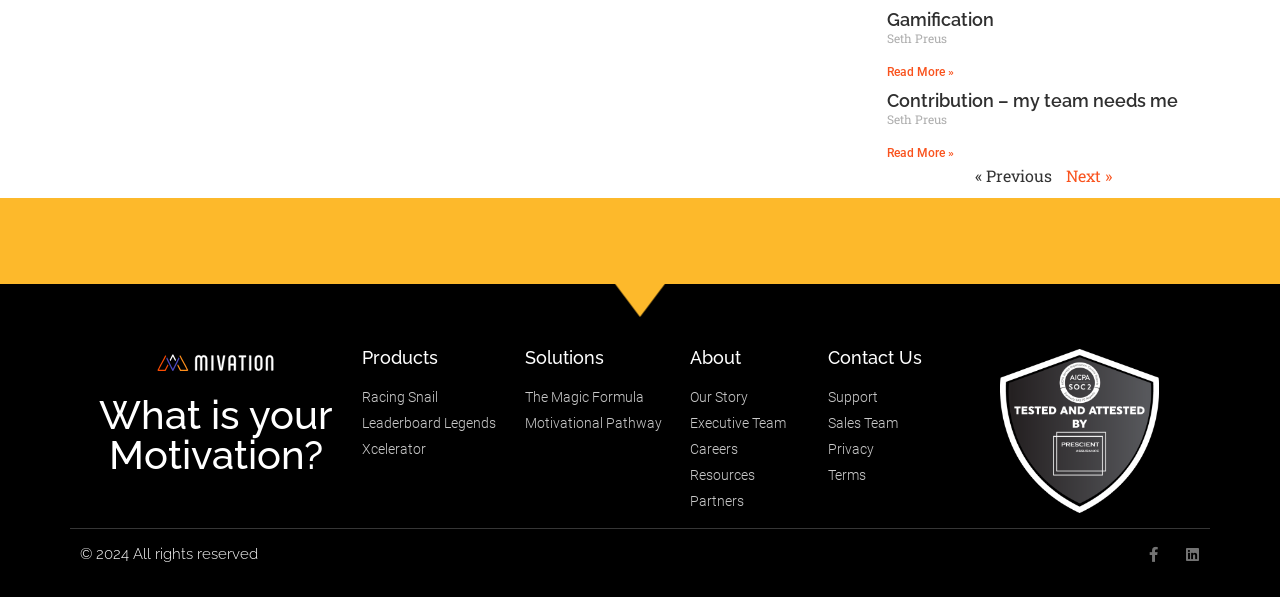Locate the coordinates of the bounding box for the clickable region that fulfills this instruction: "Contact the Sales Team".

[0.647, 0.693, 0.759, 0.728]